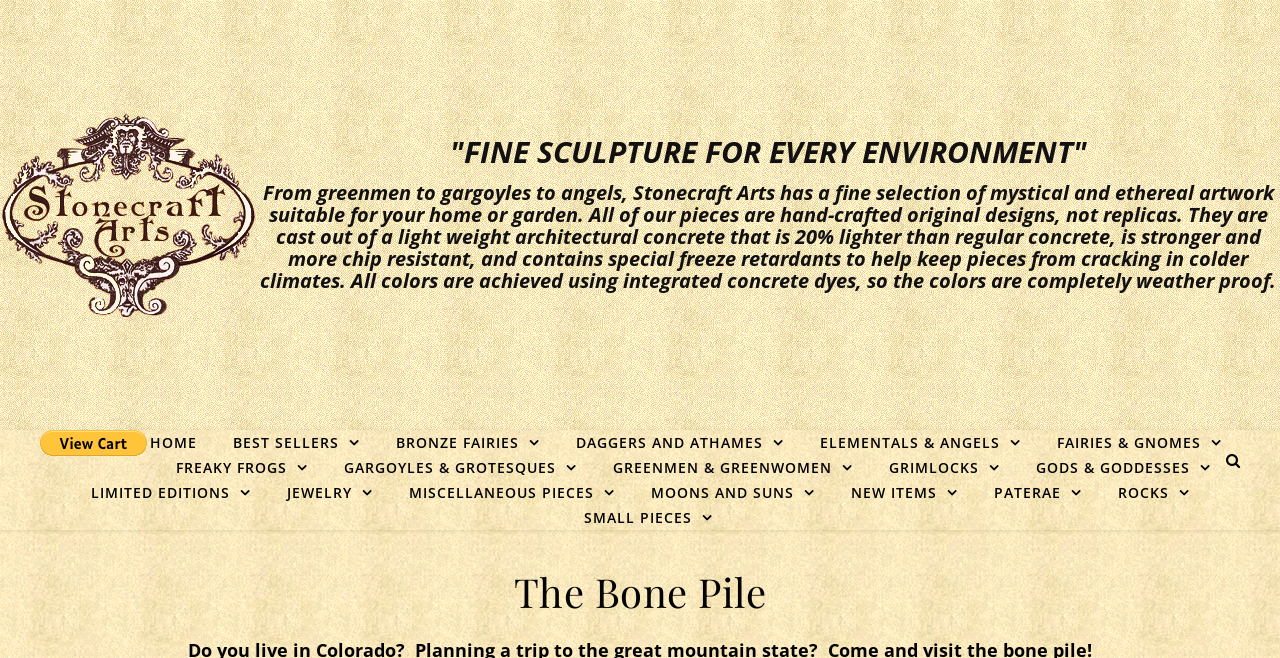Please identify the bounding box coordinates of the element on the webpage that should be clicked to follow this instruction: "Explore 'ELEMENTALS & ANGELS' section". The bounding box coordinates should be given as four float numbers between 0 and 1, formatted as [left, top, right, bottom].

[0.628, 0.653, 0.81, 0.691]